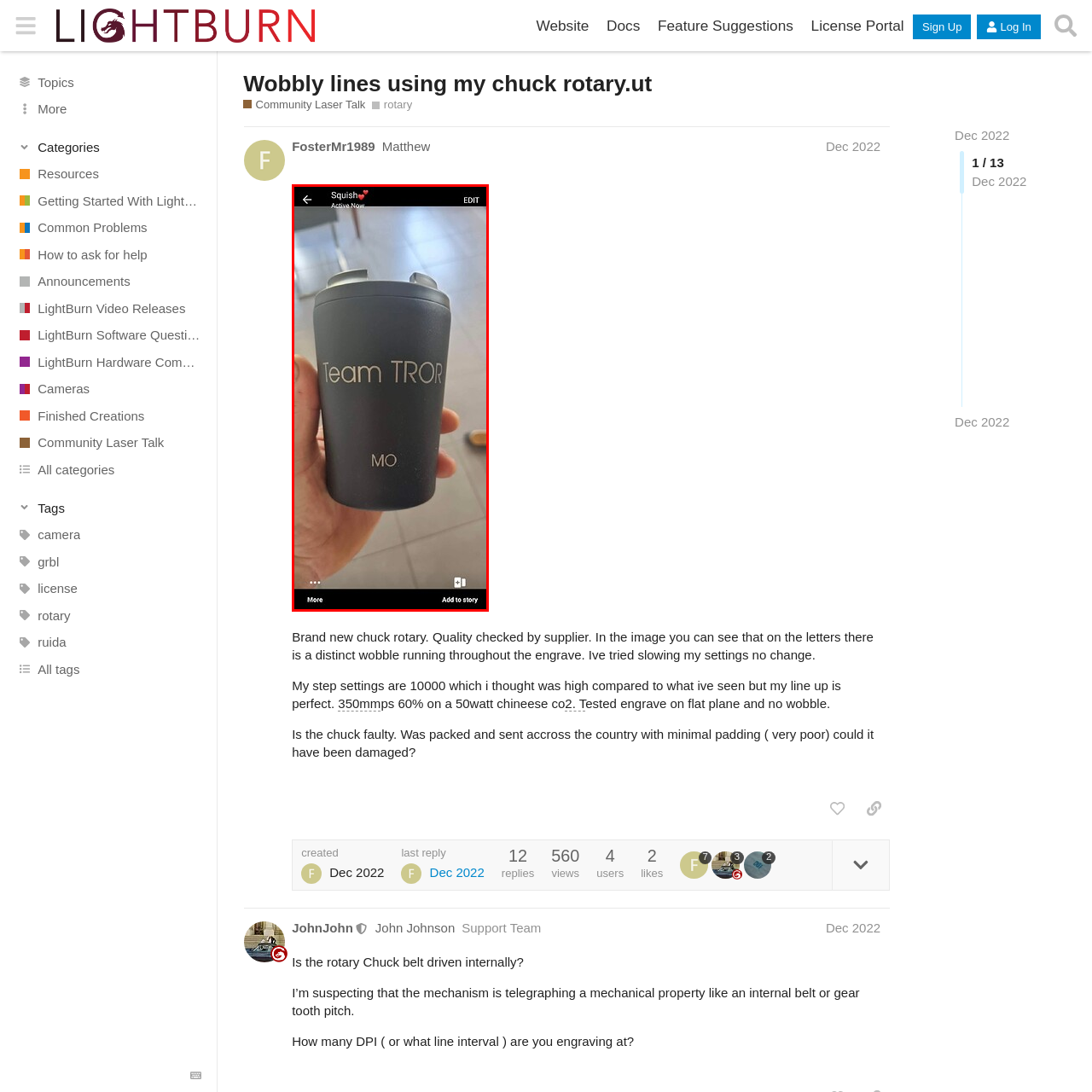Is the setting of the image indoor or outdoor?
Analyze the image enclosed by the red bounding box and reply with a one-word or phrase answer.

Indoor